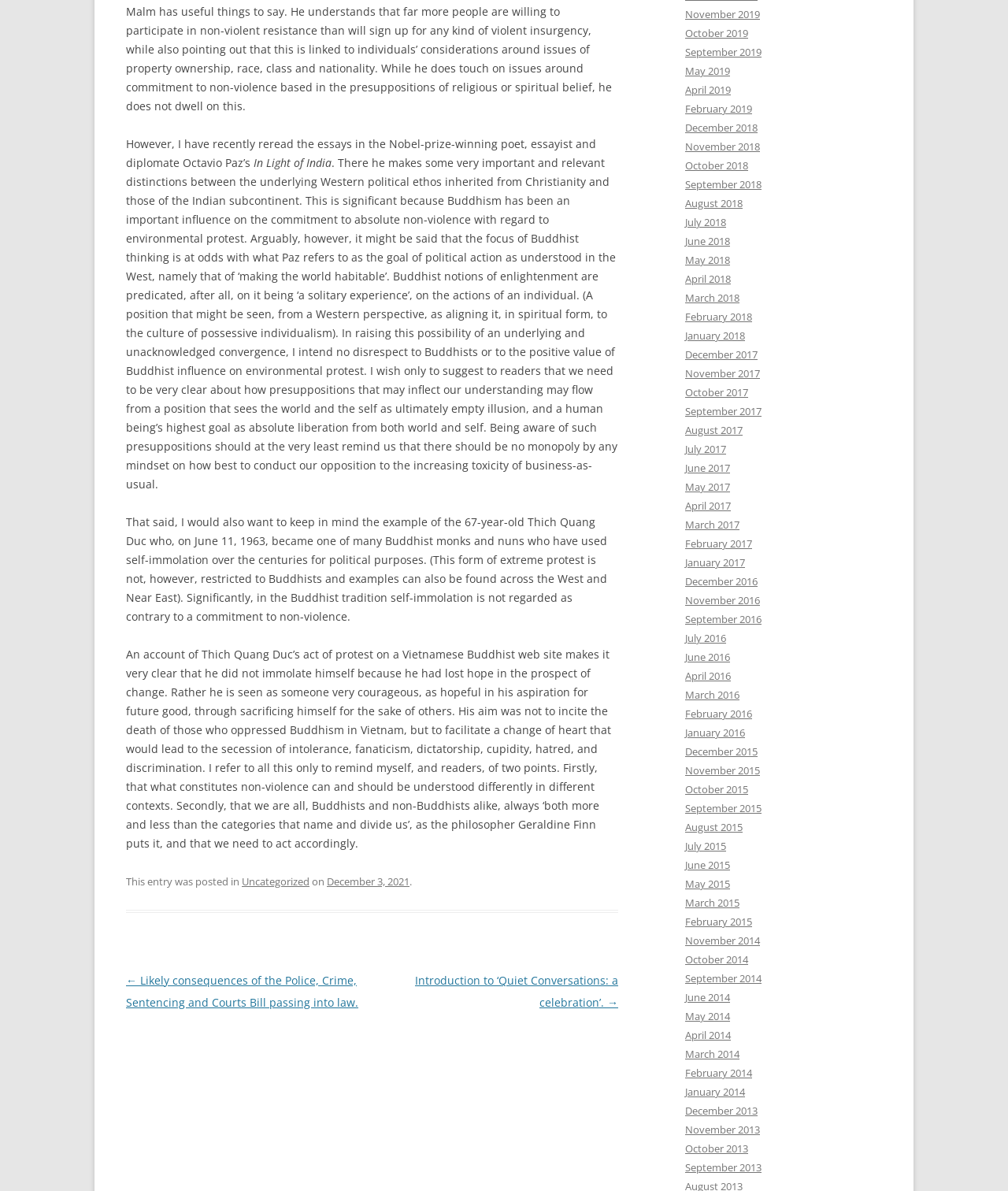Locate the bounding box coordinates of the element that needs to be clicked to carry out the instruction: "Browse the archives from November 2019". The coordinates should be given as four float numbers ranging from 0 to 1, i.e., [left, top, right, bottom].

[0.68, 0.022, 0.742, 0.034]